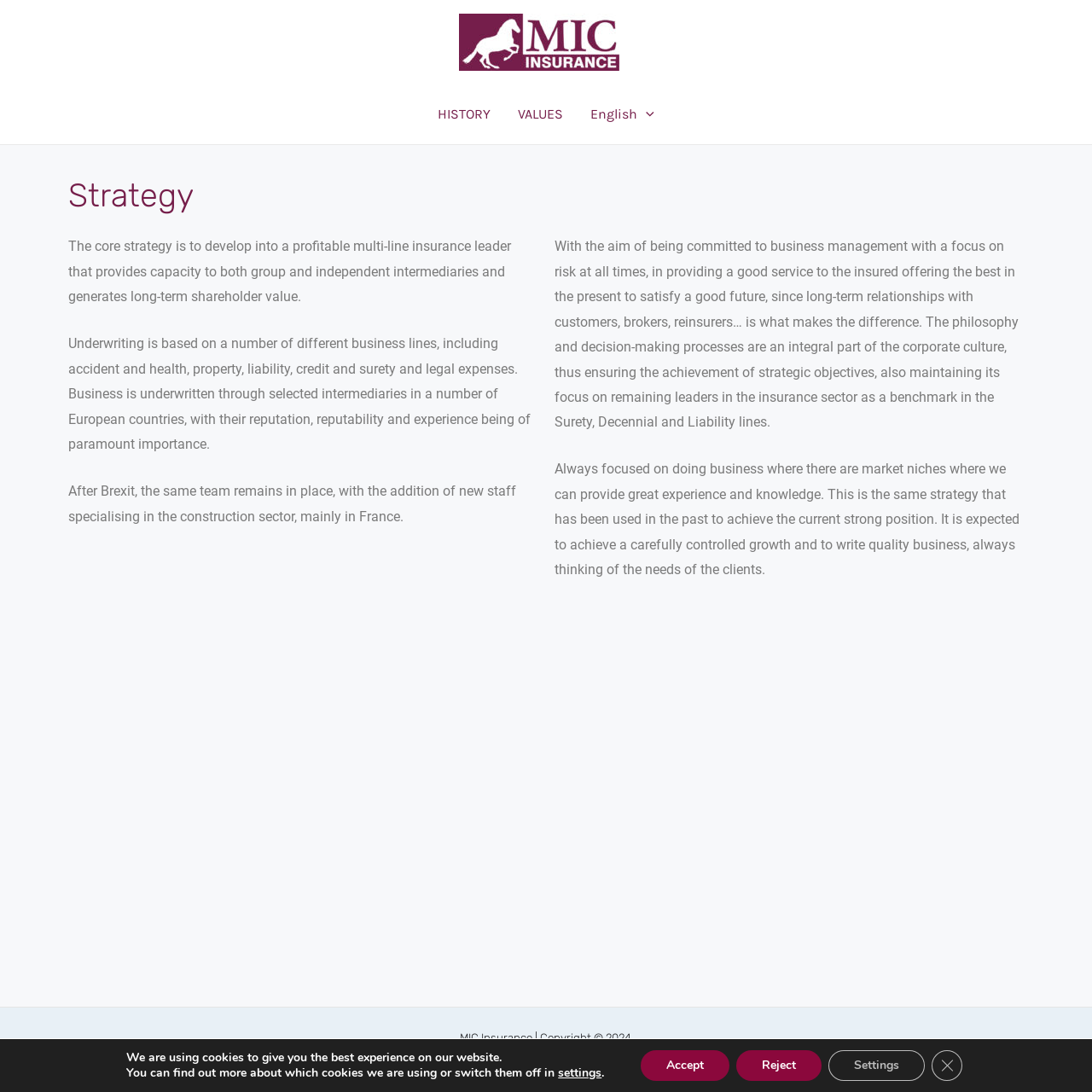Find the bounding box coordinates for the UI element whose description is: "Reject". The coordinates should be four float numbers between 0 and 1, in the format [left, top, right, bottom].

[0.674, 0.962, 0.752, 0.99]